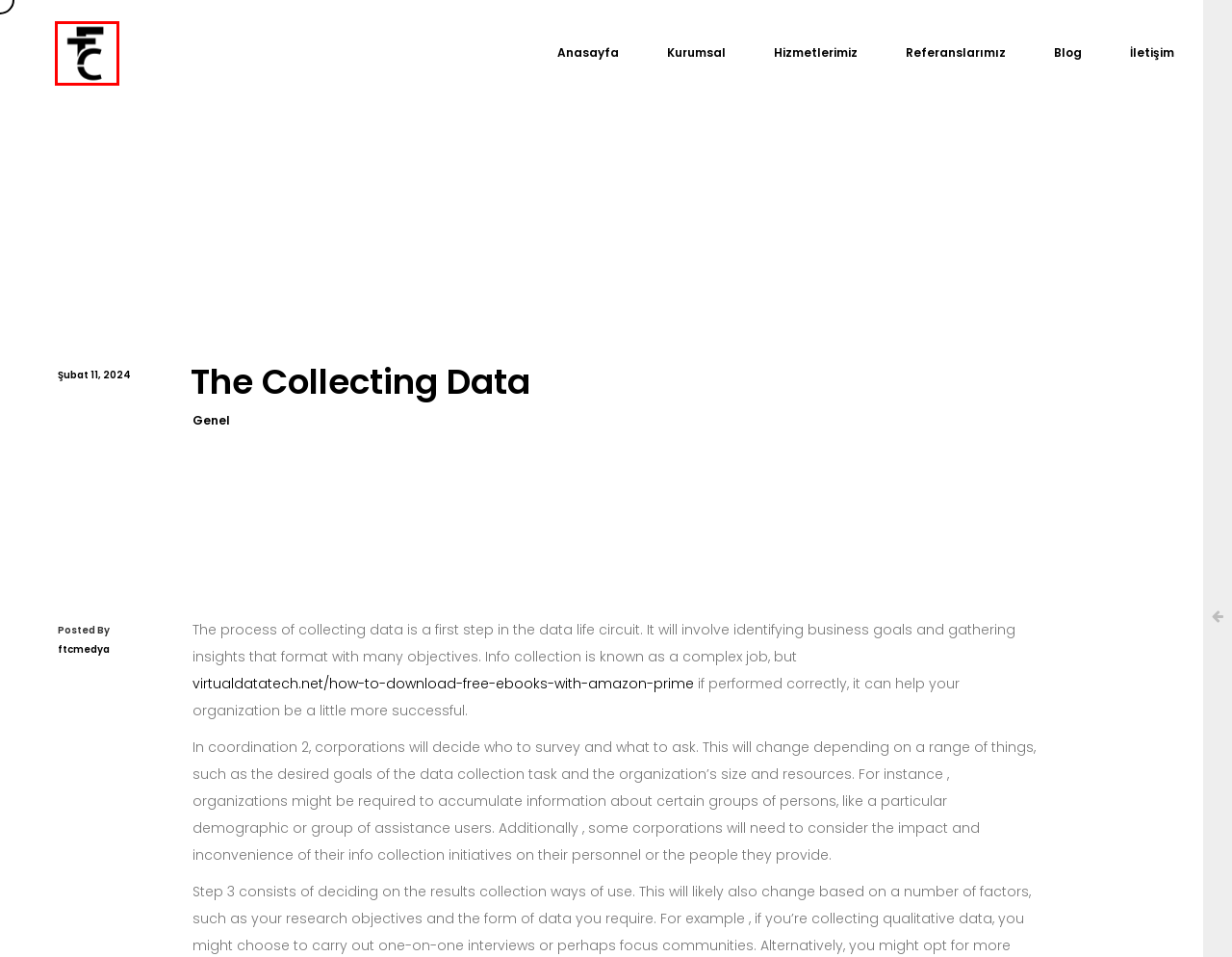You have a screenshot of a webpage with a red rectangle bounding box. Identify the best webpage description that corresponds to the new webpage after clicking the element within the red bounding box. Here are the candidates:
A. Blog – FTC MEDYA
B. ftcmedya – FTC MEDYA
C. İletişim – FTC MEDYA
D. Hakkımızda – FTC MEDYA
E. FTC MEDYA – Sosyal Medya Danışmanlığı – Web Tasarım – Web Yazılım – SEO – E-Ticaret – Mobil Uygulama
F. More about Amazon Prime service
G. Split Slider – FTC MEDYA
H. Genel – FTC MEDYA

E